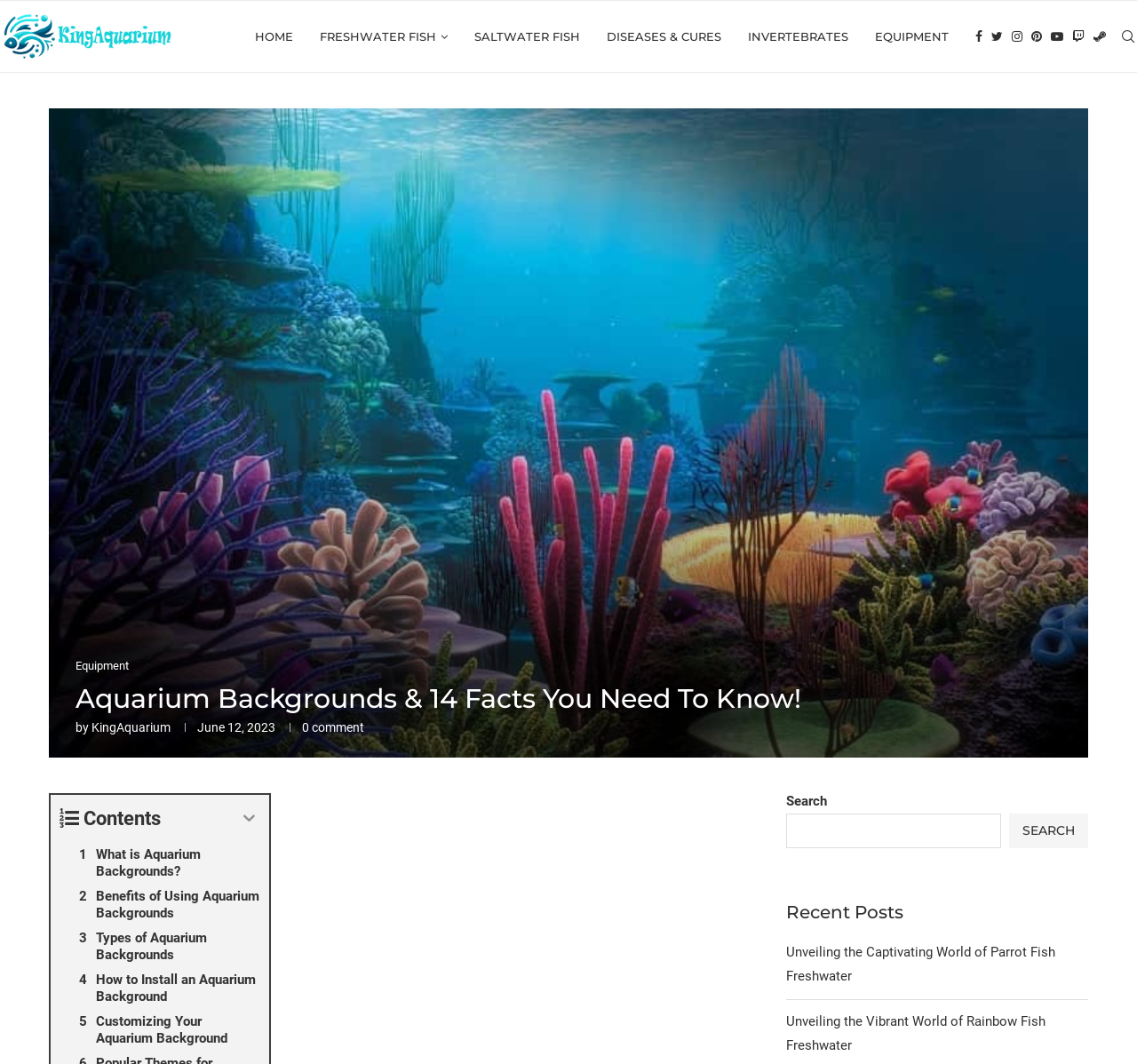How many social media links are there?
Look at the image and respond with a one-word or short phrase answer.

7